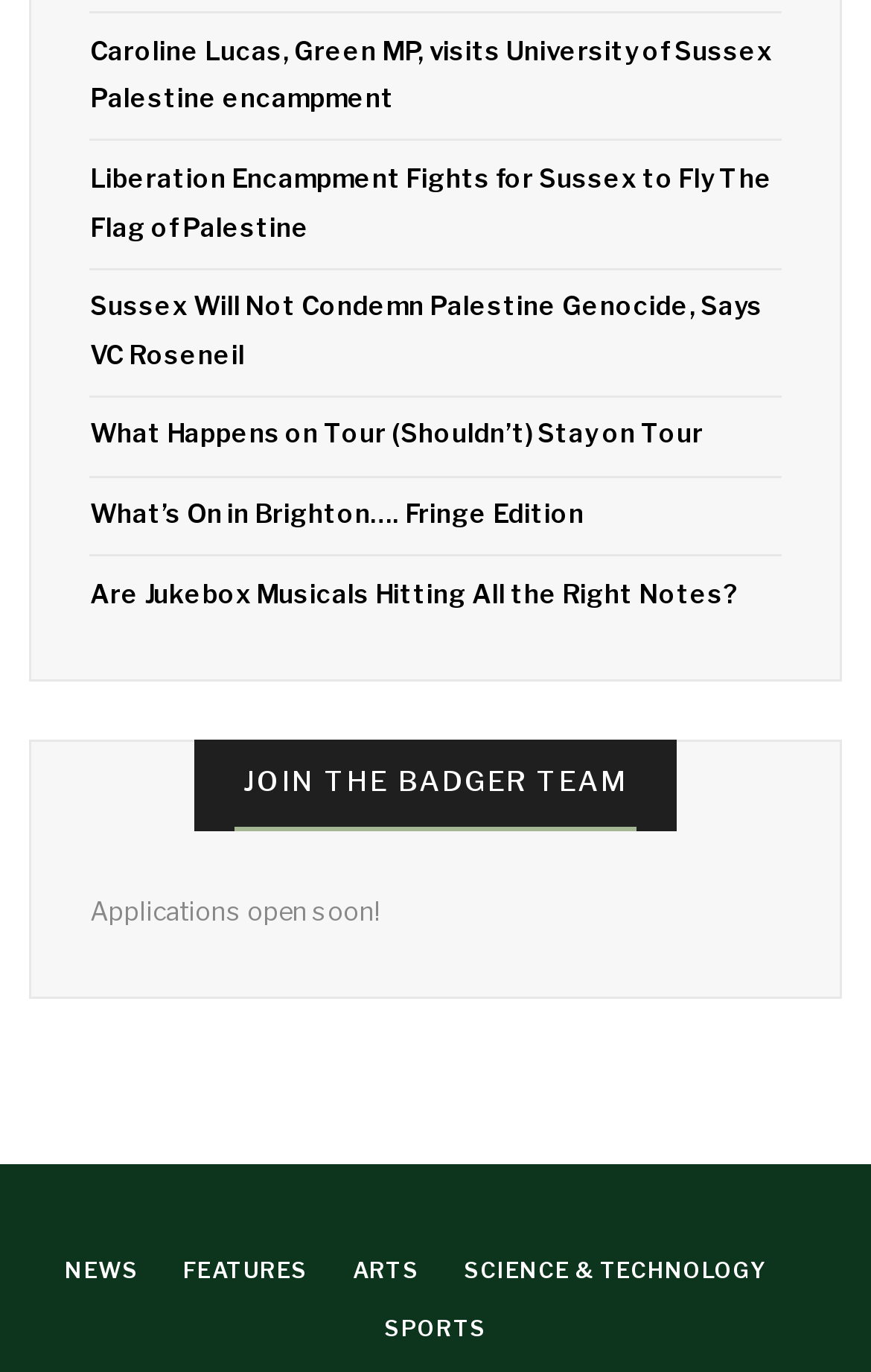Identify the bounding box coordinates for the region to click in order to carry out this instruction: "Join the Badger team". Provide the coordinates using four float numbers between 0 and 1, formatted as [left, top, right, bottom].

[0.223, 0.539, 0.777, 0.605]